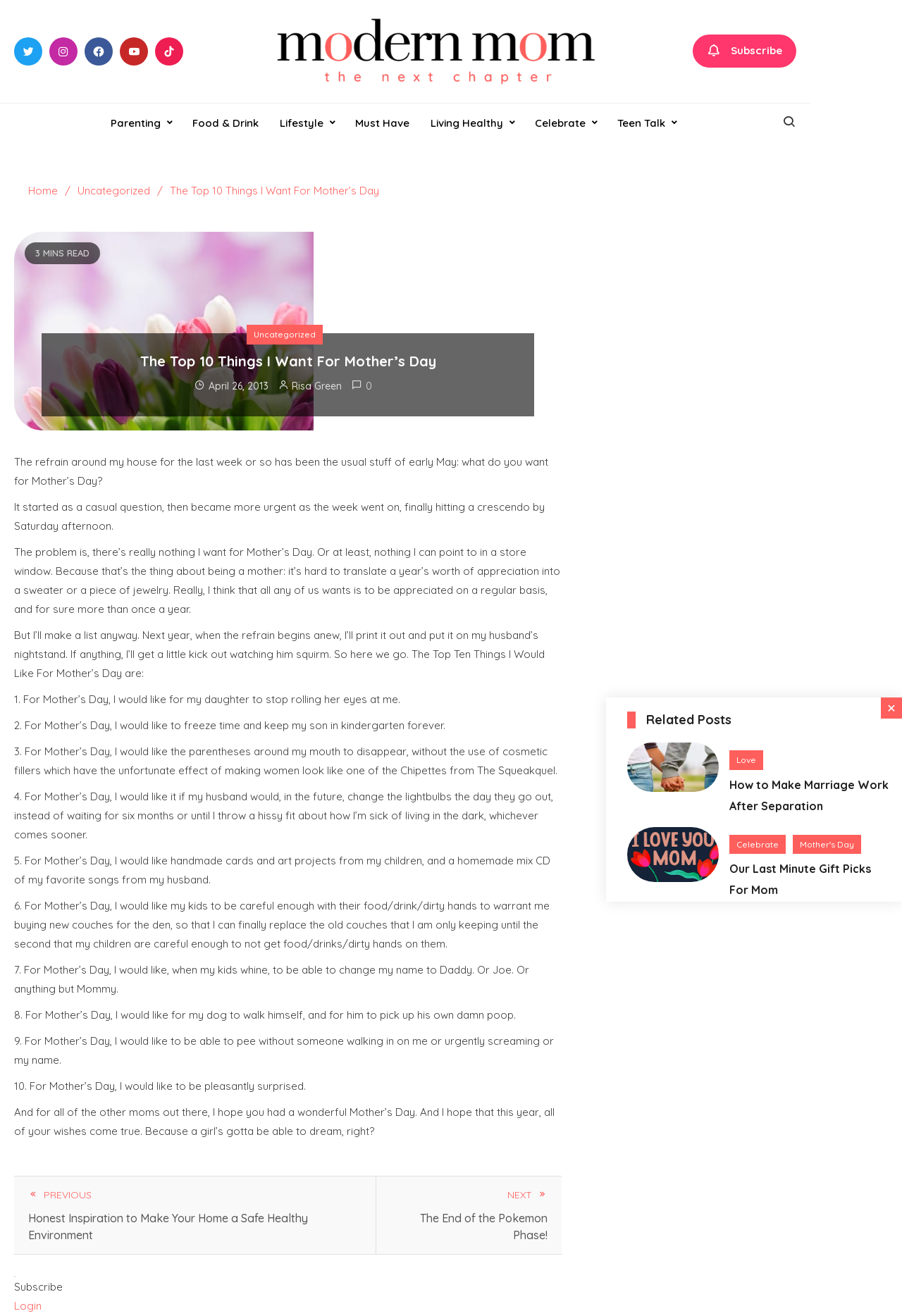Identify the bounding box coordinates of the clickable region required to complete the instruction: "Search by keyword". The coordinates should be given as four float numbers within the range of 0 and 1, i.e., [left, top, right, bottom].

None